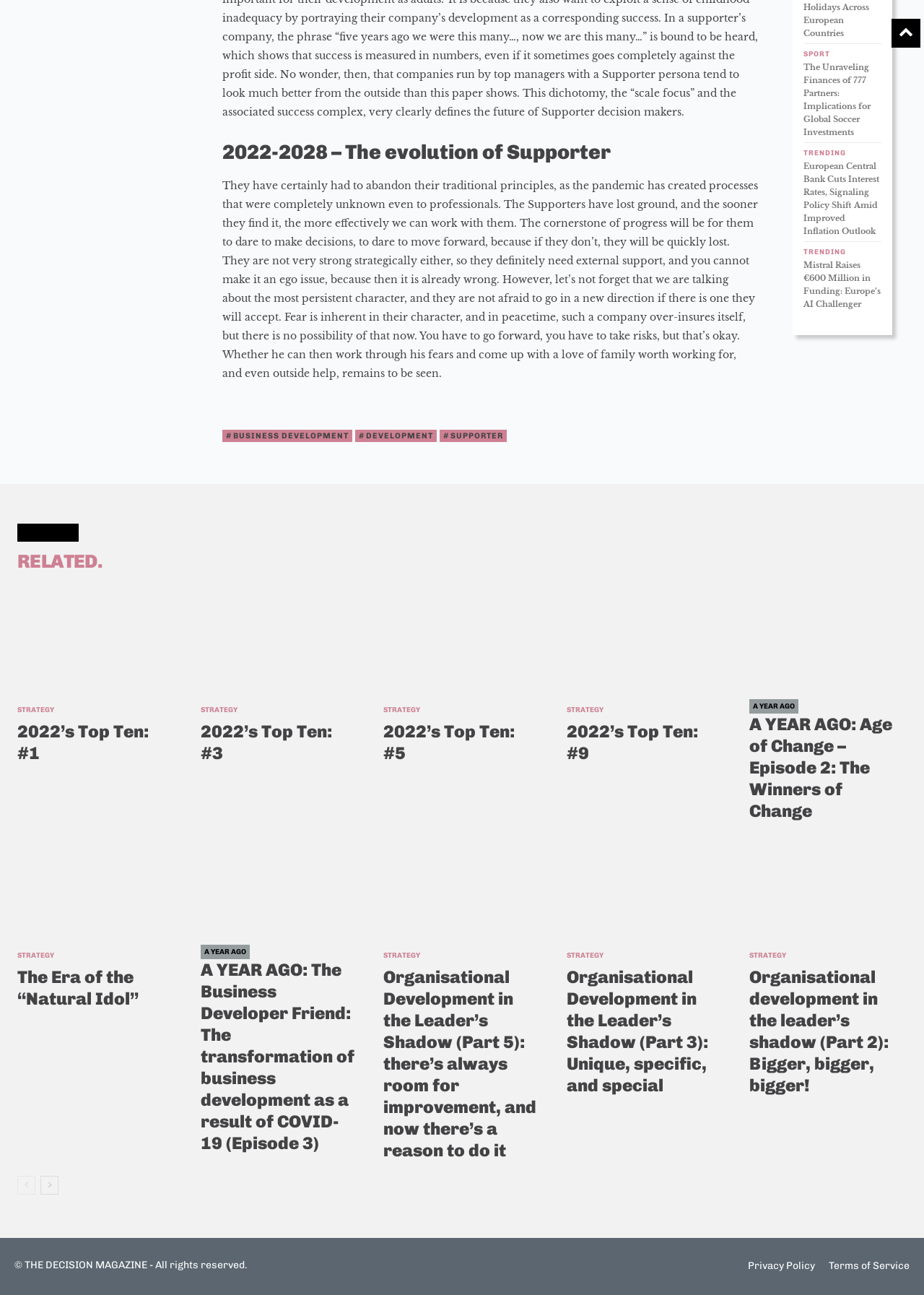Identify the bounding box coordinates of the clickable region to carry out the given instruction: "Click on '2022-2028 – The evolution of Supporter'".

[0.24, 0.109, 0.82, 0.127]